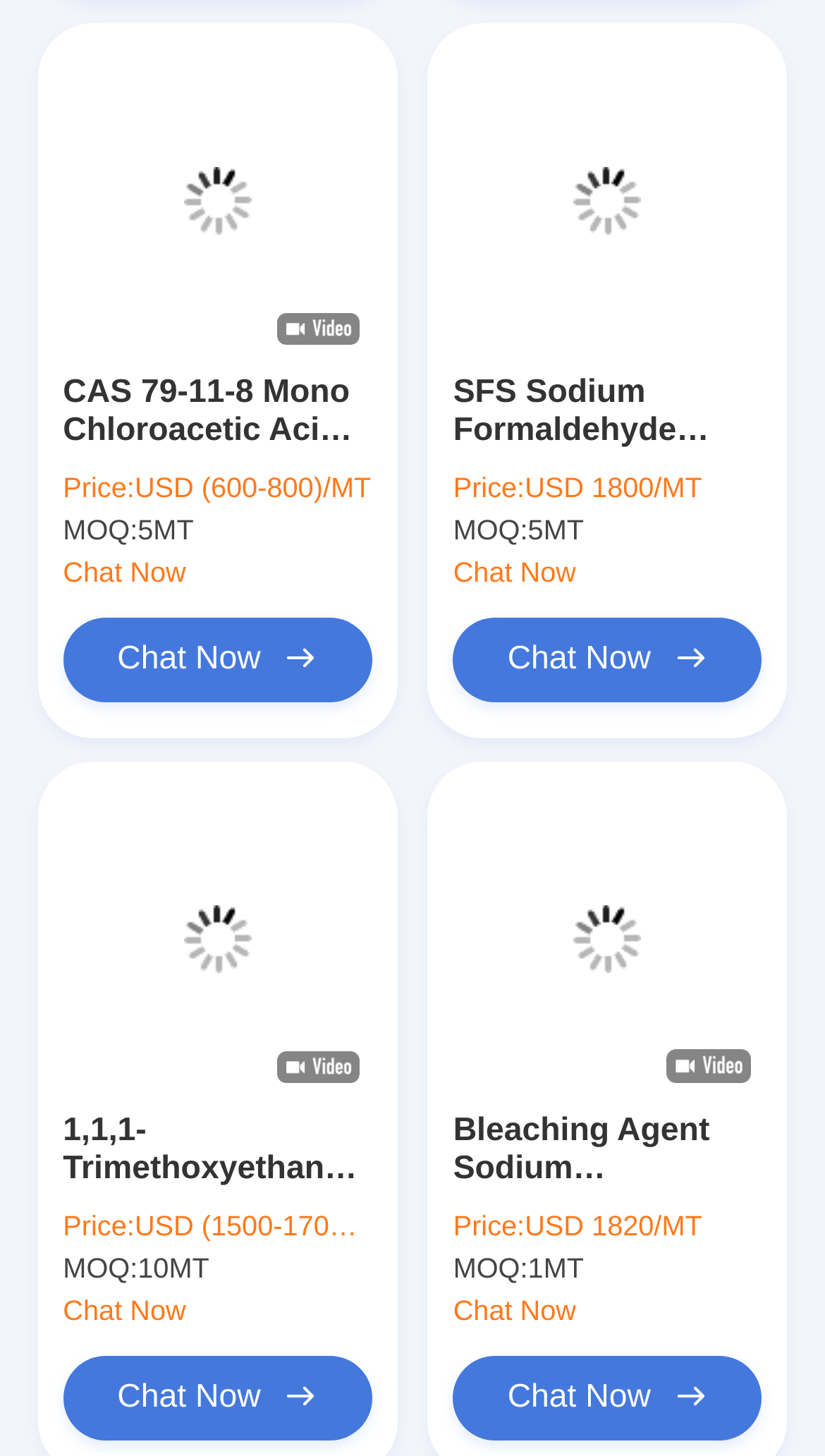Identify the bounding box coordinates of the area you need to click to perform the following instruction: "Click on the 'Home' link".

[0.075, 0.162, 0.925, 0.226]